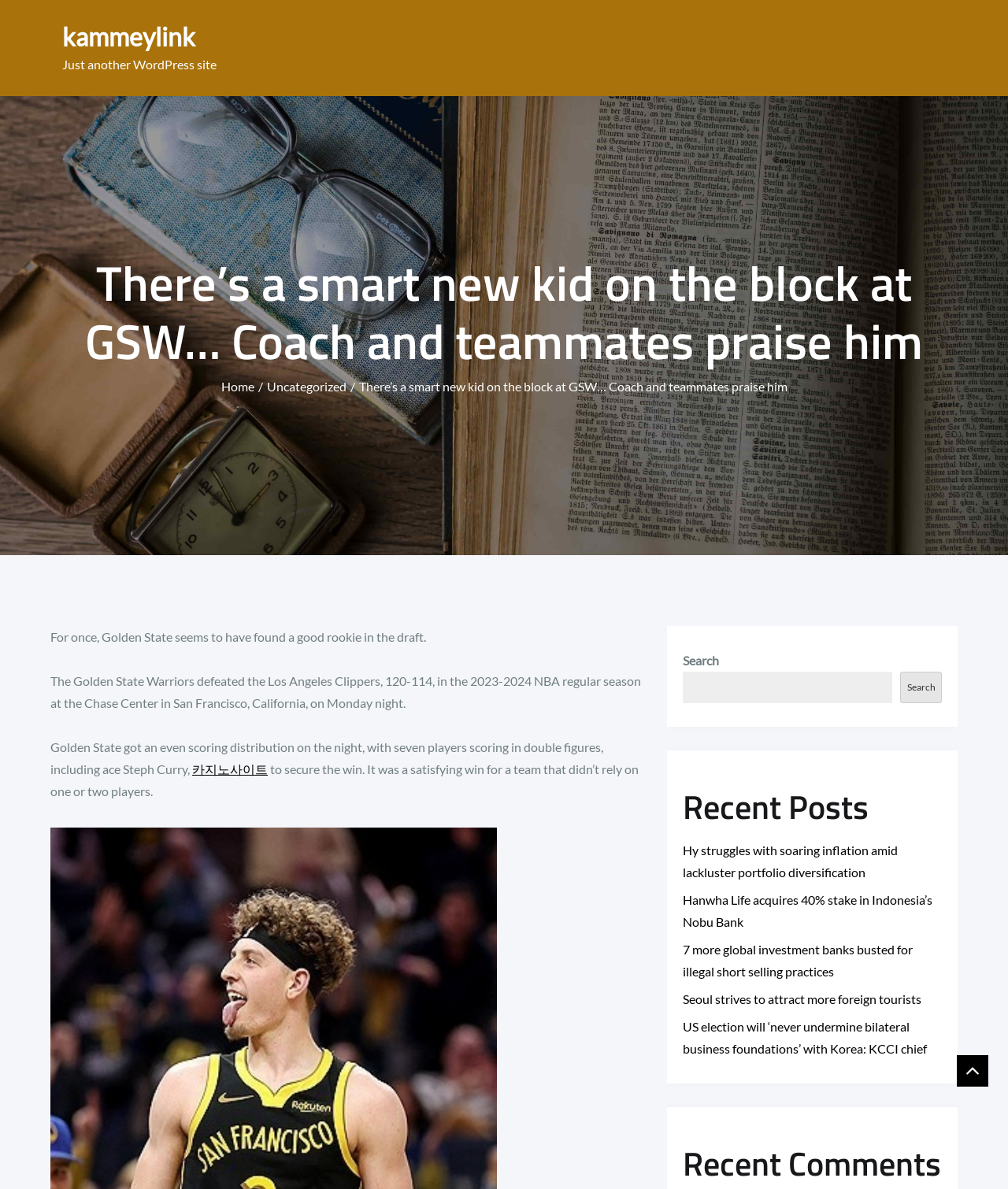Locate the bounding box coordinates of the element you need to click to accomplish the task described by this instruction: "Check the recent comments".

[0.678, 0.961, 0.934, 0.995]